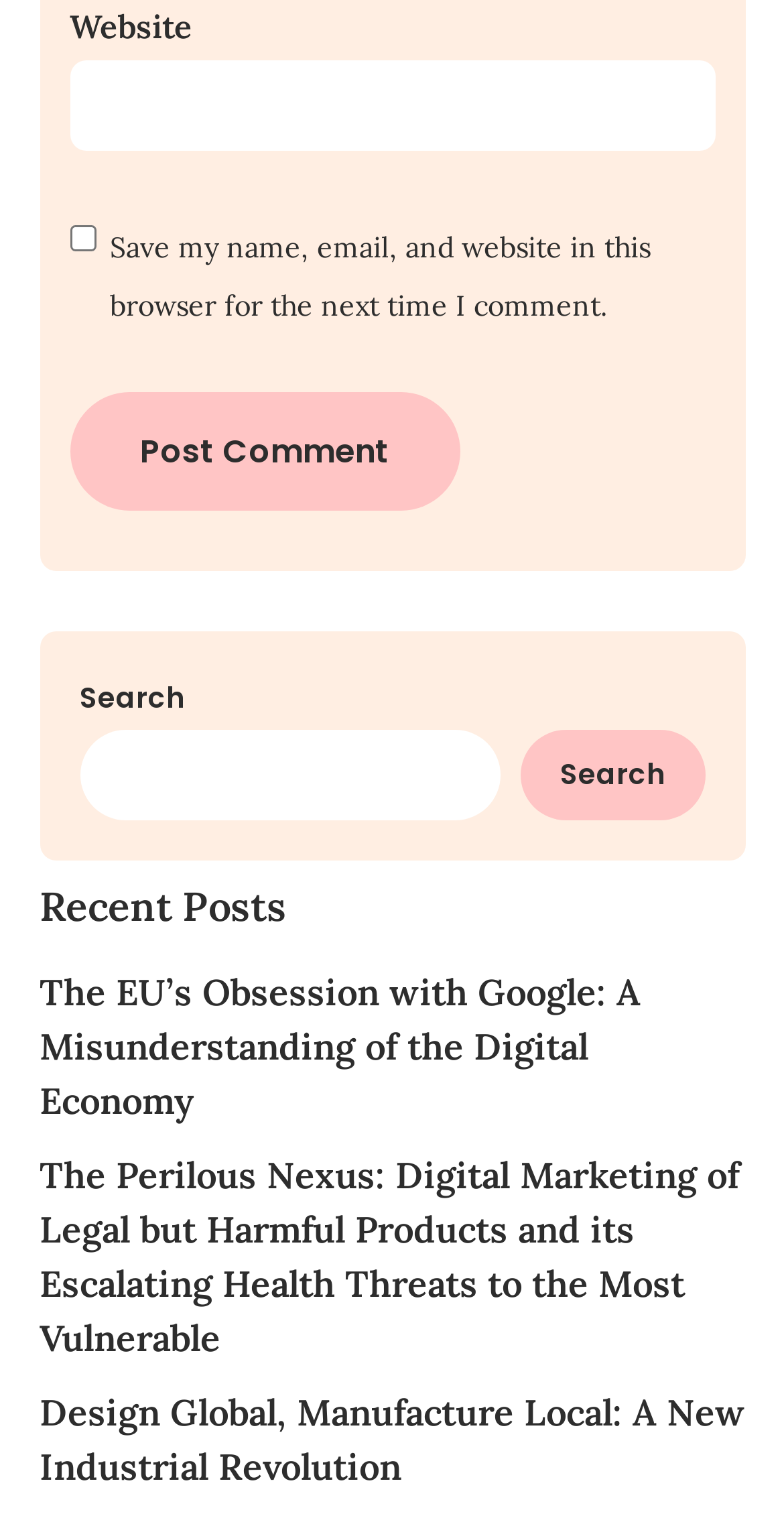Find the bounding box coordinates of the element you need to click on to perform this action: 'read the recent post about Google'. The coordinates should be represented by four float values between 0 and 1, in the format [left, top, right, bottom].

[0.05, 0.637, 0.817, 0.739]